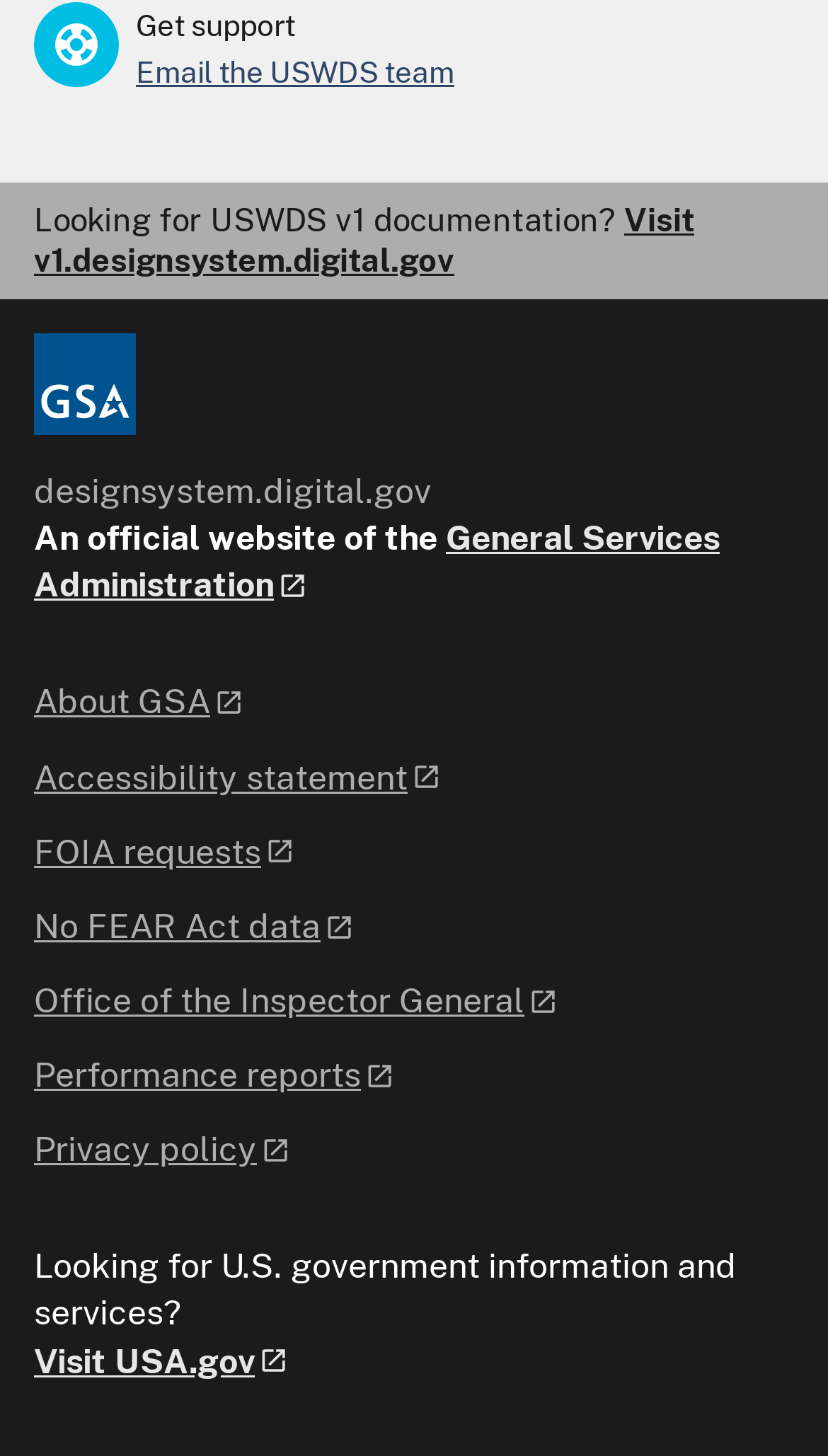Please provide a short answer using a single word or phrase for the question:
How many external links are in the 'Important links' section?

7